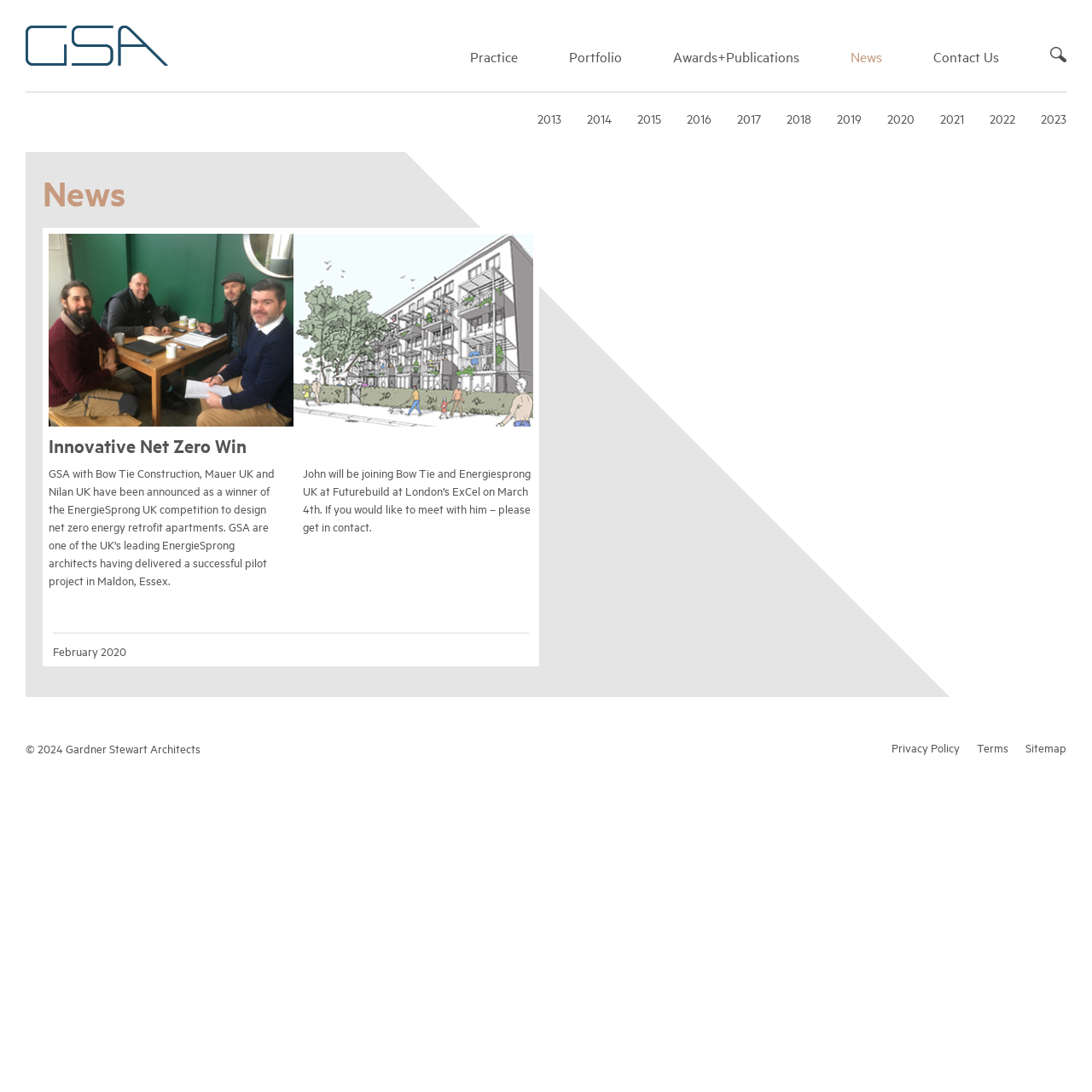Locate the bounding box coordinates of the element you need to click to accomplish the task described by this instruction: "Click on the 'Practice' link".

[0.43, 0.043, 0.474, 0.06]